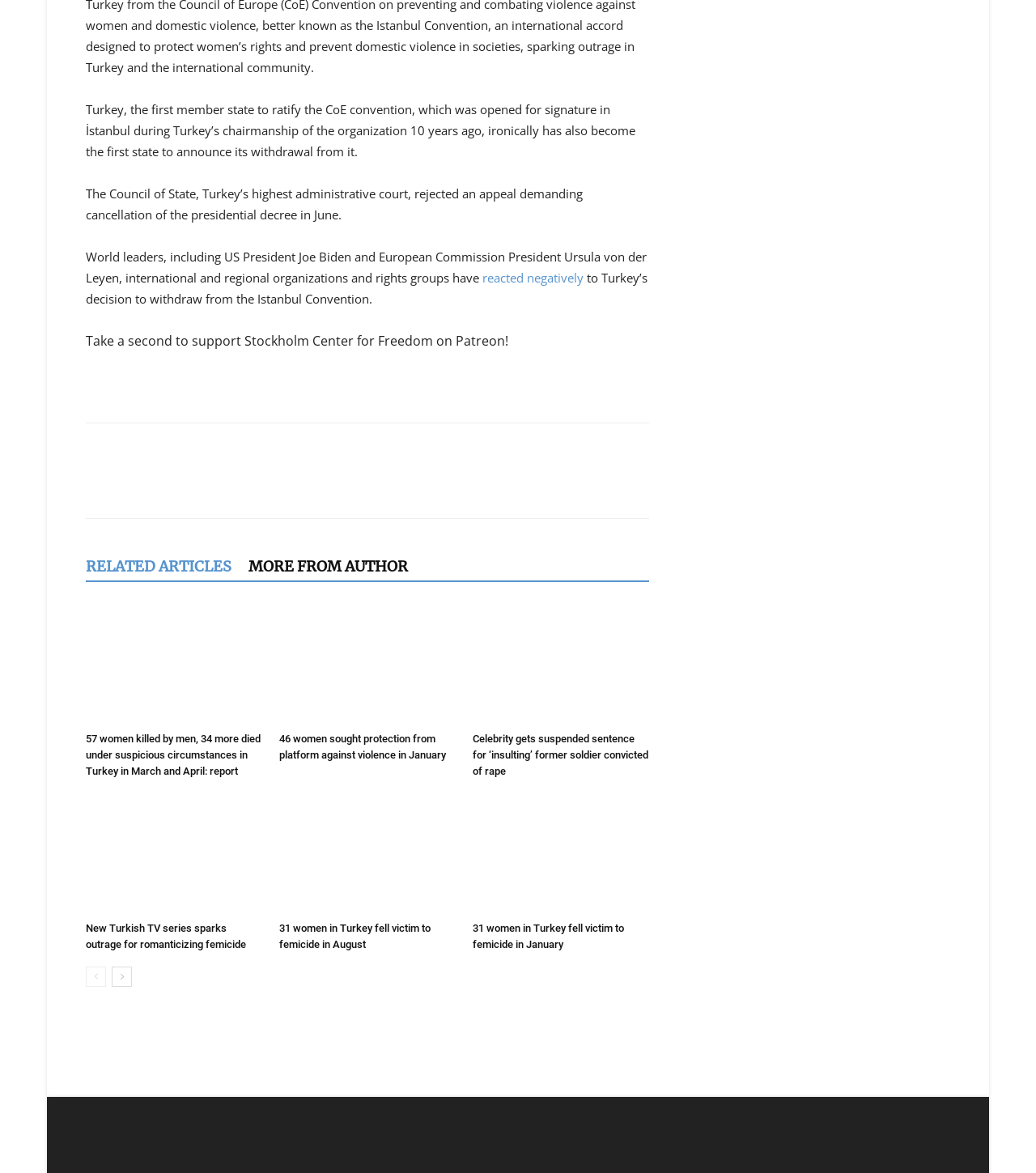Could you find the bounding box coordinates of the clickable area to complete this instruction: "Share"?

[0.122, 0.409, 0.147, 0.419]